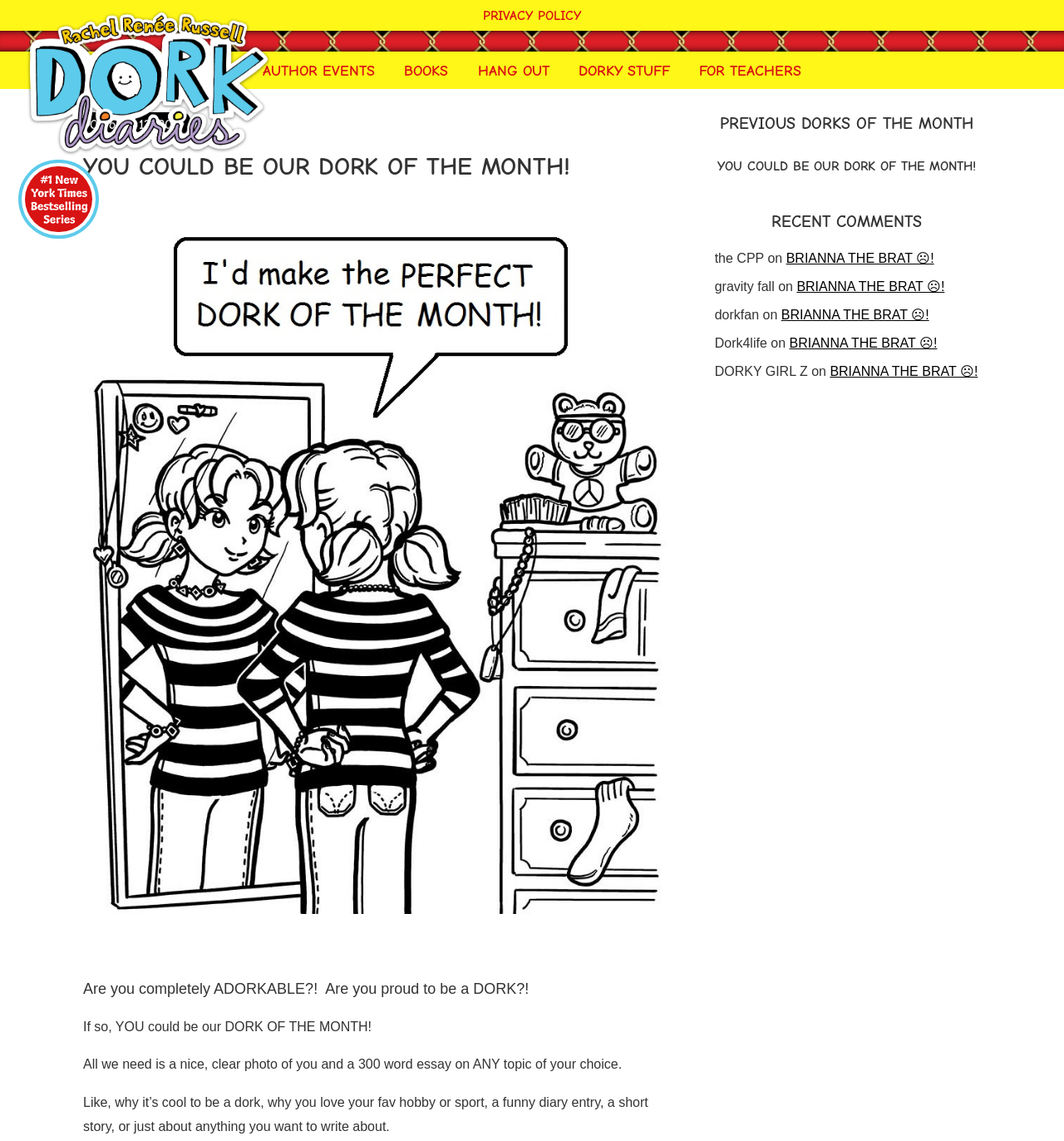Determine the bounding box coordinates for the area that should be clicked to carry out the following instruction: "Click on 'DORKY STUFF'".

[0.532, 0.045, 0.641, 0.078]